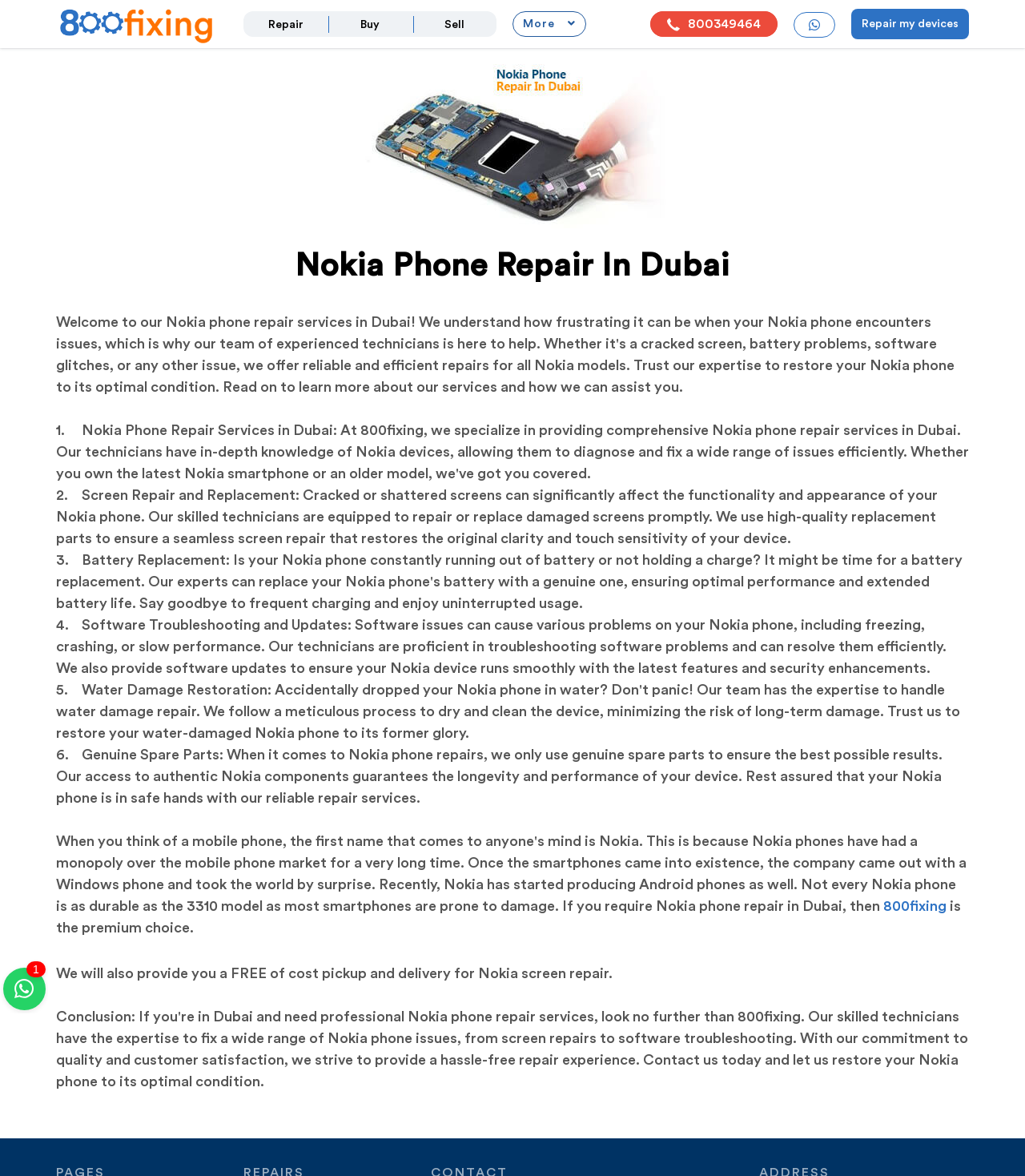Determine the bounding box coordinates of the element's region needed to click to follow the instruction: "Open whatsapp". Provide these coordinates as four float numbers between 0 and 1, formatted as [left, top, right, bottom].

[0.774, 0.01, 0.815, 0.032]